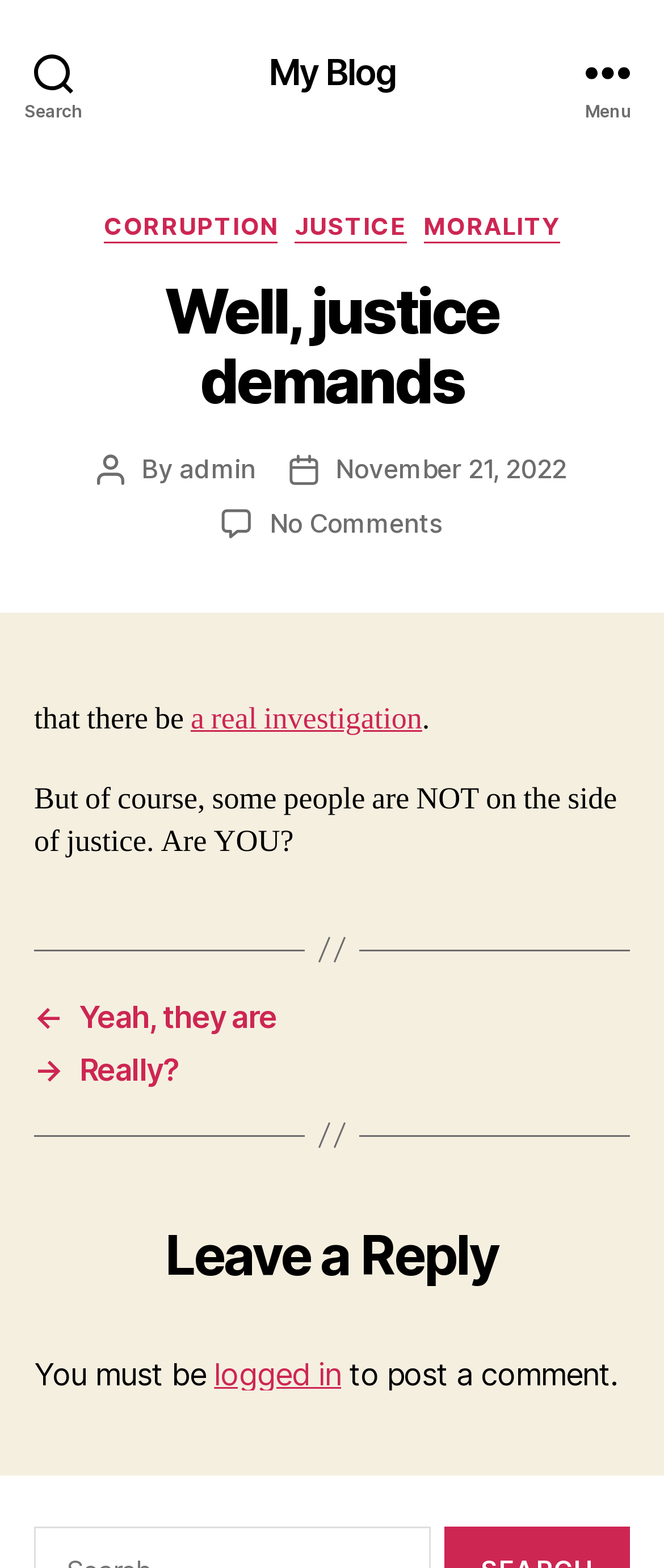Please provide a one-word or phrase answer to the question: 
What are the categories of the blog?

CORRUPTION, JUSTICE, MORALITY